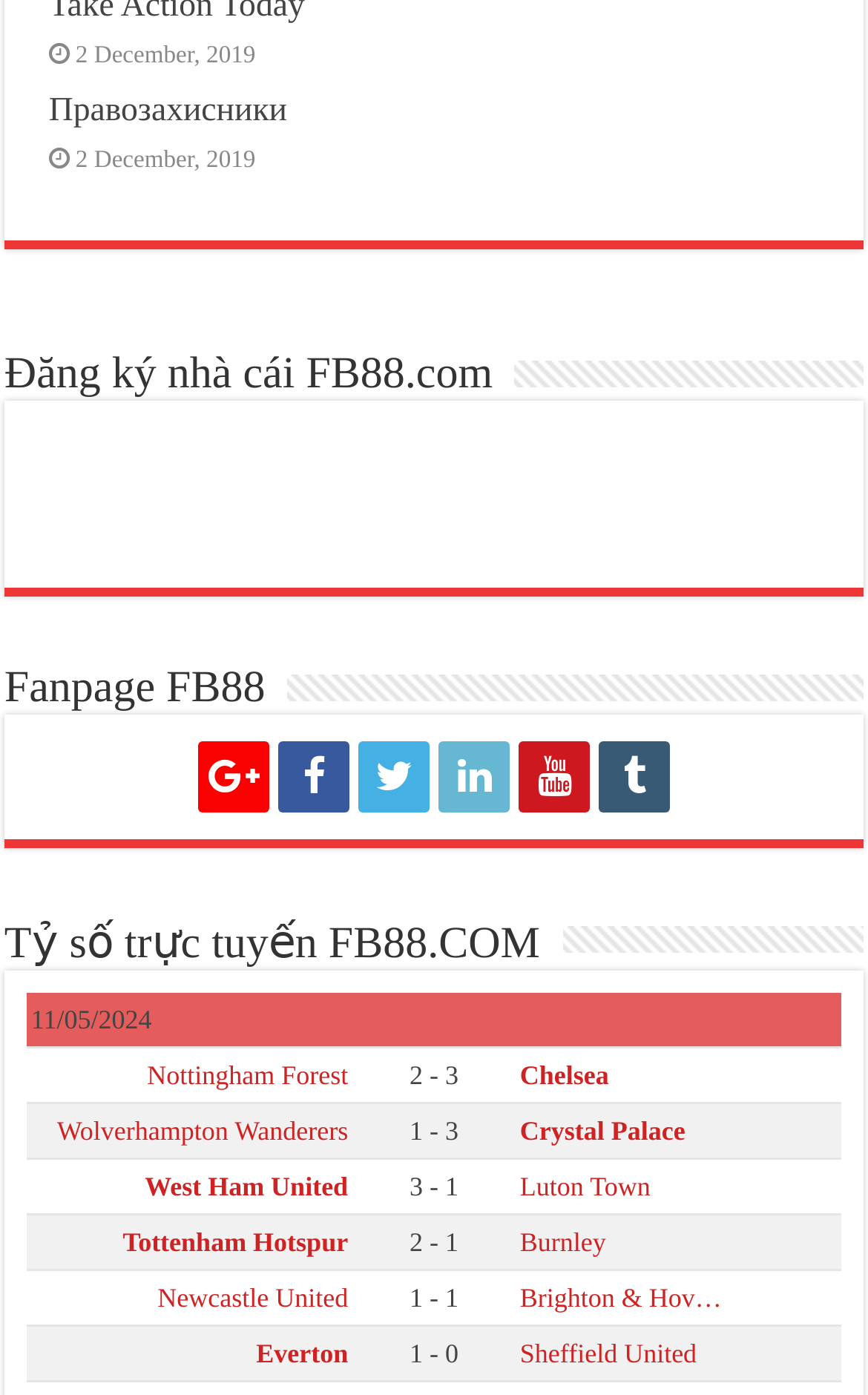Find the UI element described as: "title="Youtube"" and predict its bounding box coordinates. Ensure the coordinates are four float numbers between 0 and 1, [left, top, right, bottom].

[0.597, 0.765, 0.679, 0.816]